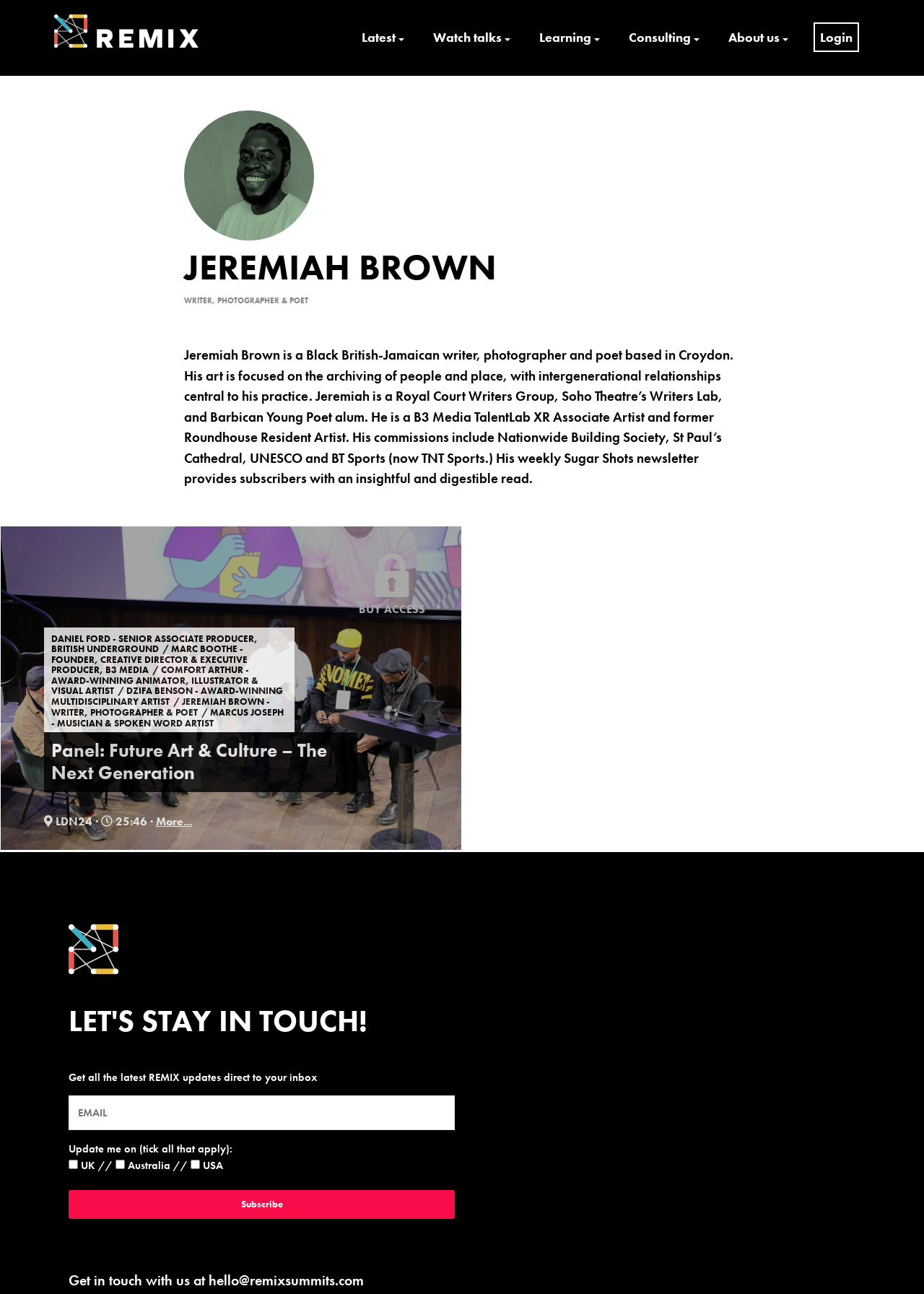What is the topic of the panel discussion?
Please look at the screenshot and answer in one word or a short phrase.

Future Art & Culture